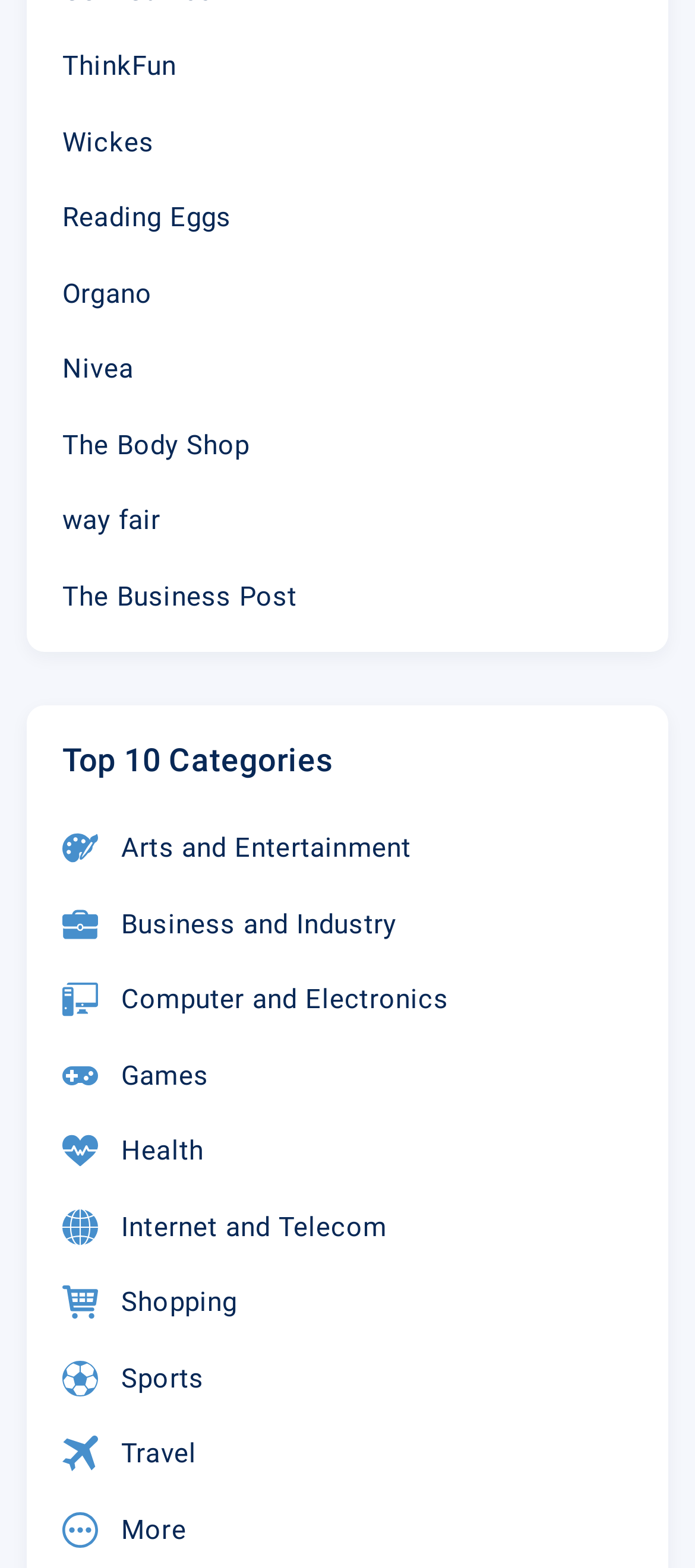What is the last category listed under 'Top 10 Categories'?
Provide a detailed and extensive answer to the question.

The last category listed under 'Top 10 Categories' is 'Travel', which is a link element located at the bottom of the list with a bounding box coordinate of [0.09, 0.914, 0.283, 0.94].